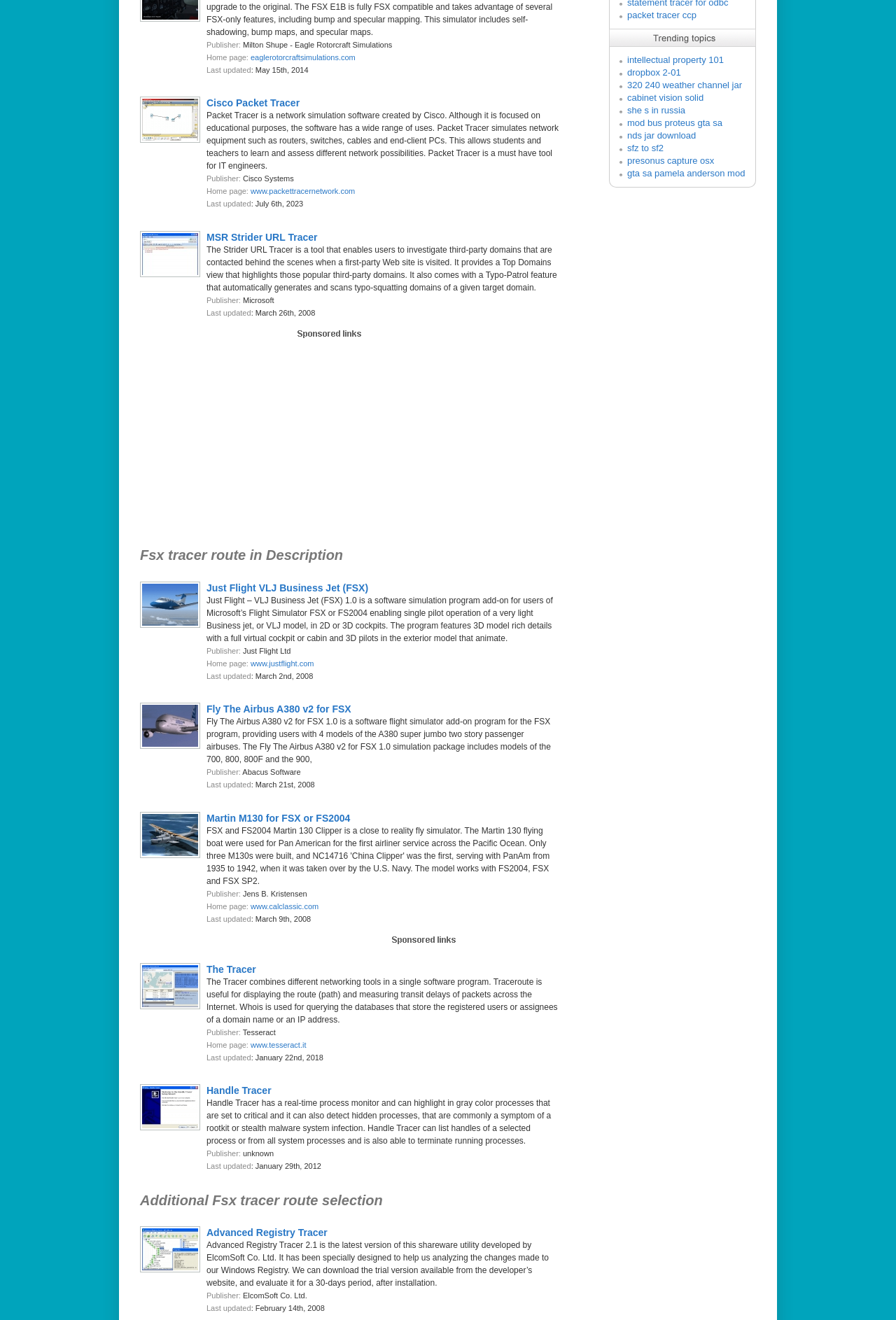For the following element description, predict the bounding box coordinates in the format (top-left x, top-left y, bottom-right x, bottom-right y). All values should be floating point numbers between 0 and 1. Description: www.justflight.com

[0.28, 0.499, 0.35, 0.506]